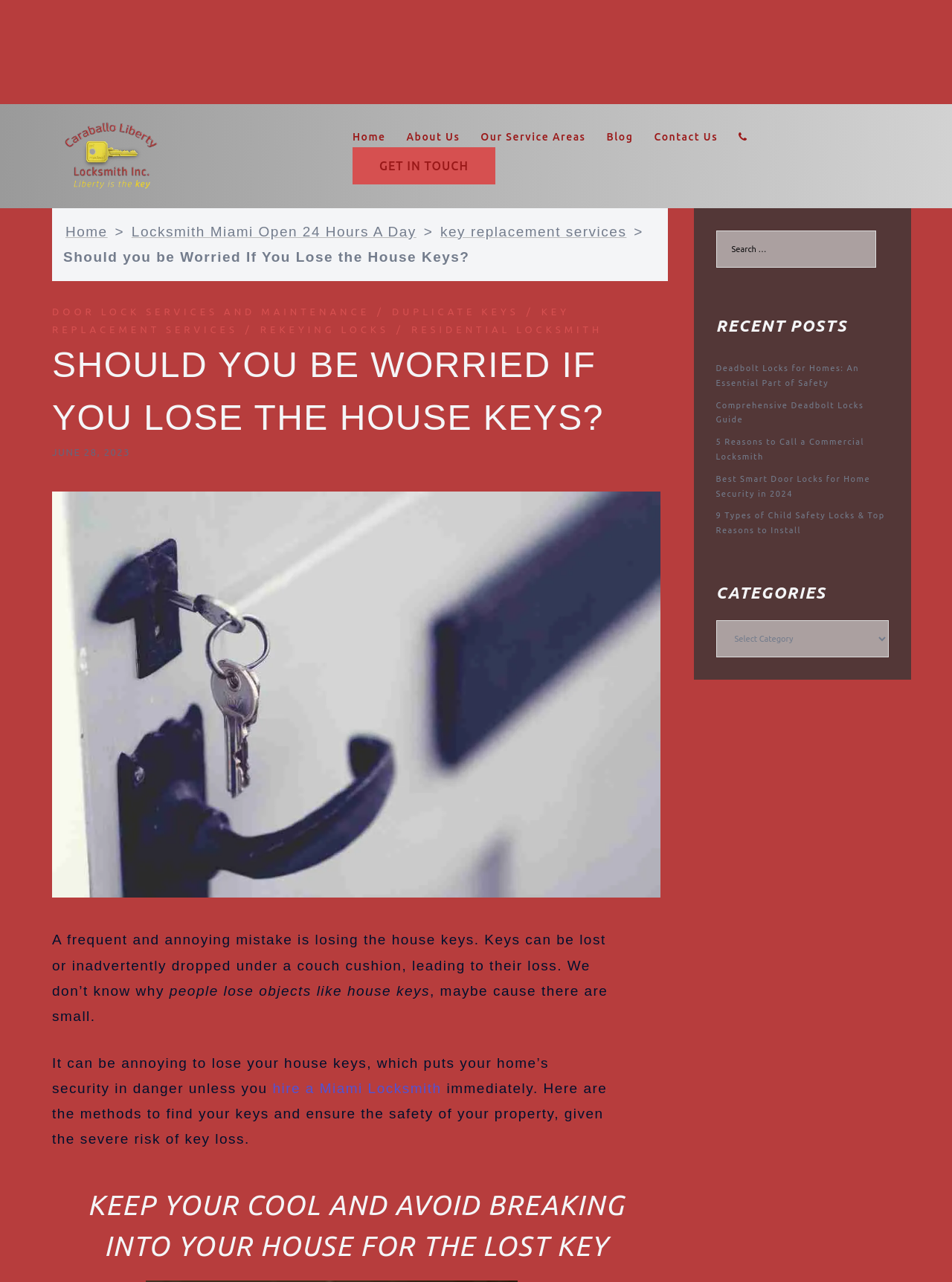What type of services does the locksmith offer? Using the information from the screenshot, answer with a single word or phrase.

Door lock services and maintenance